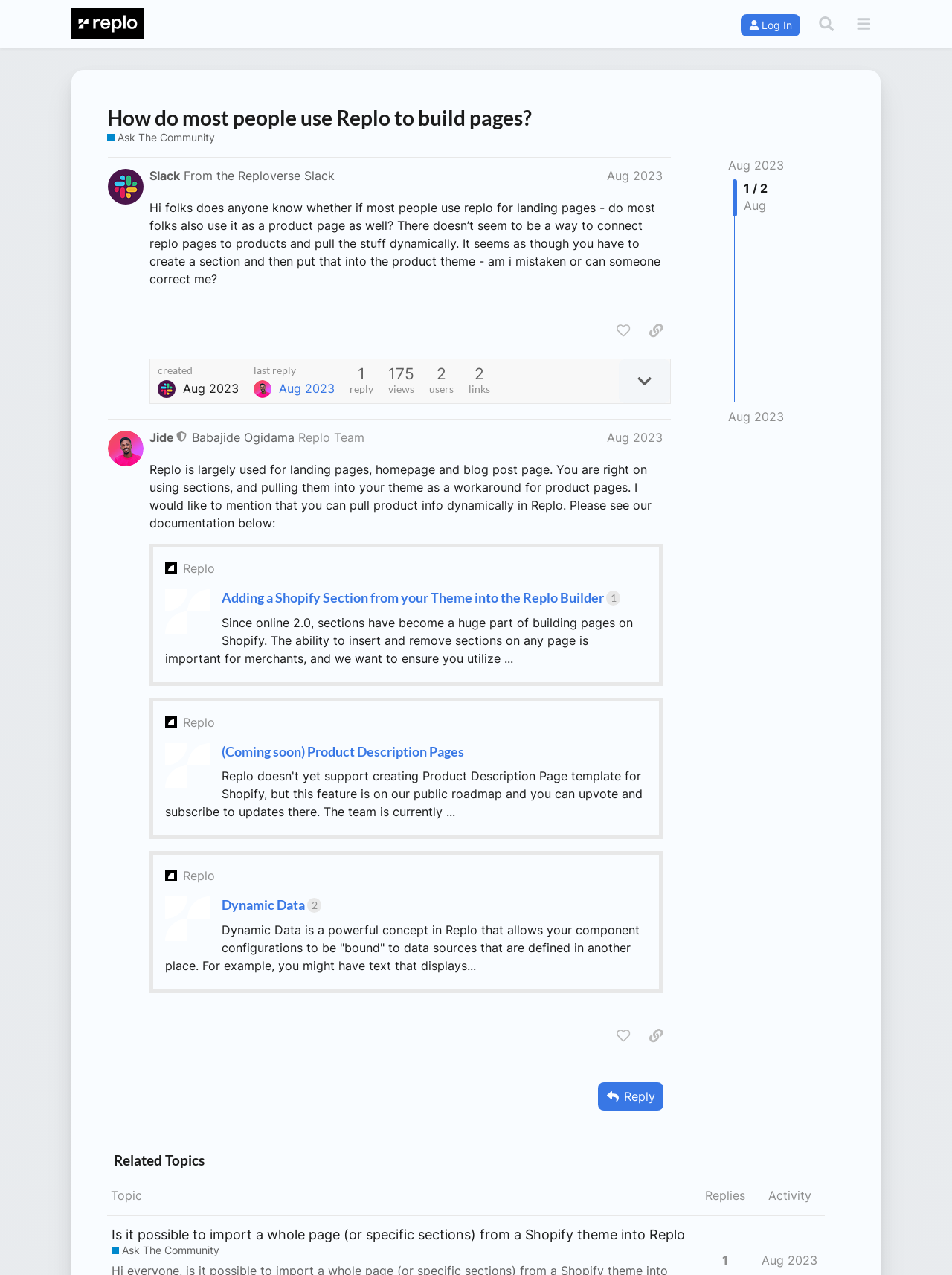What is the topic of the first post?
Based on the image, answer the question with a single word or brief phrase.

Using Replo for landing pages